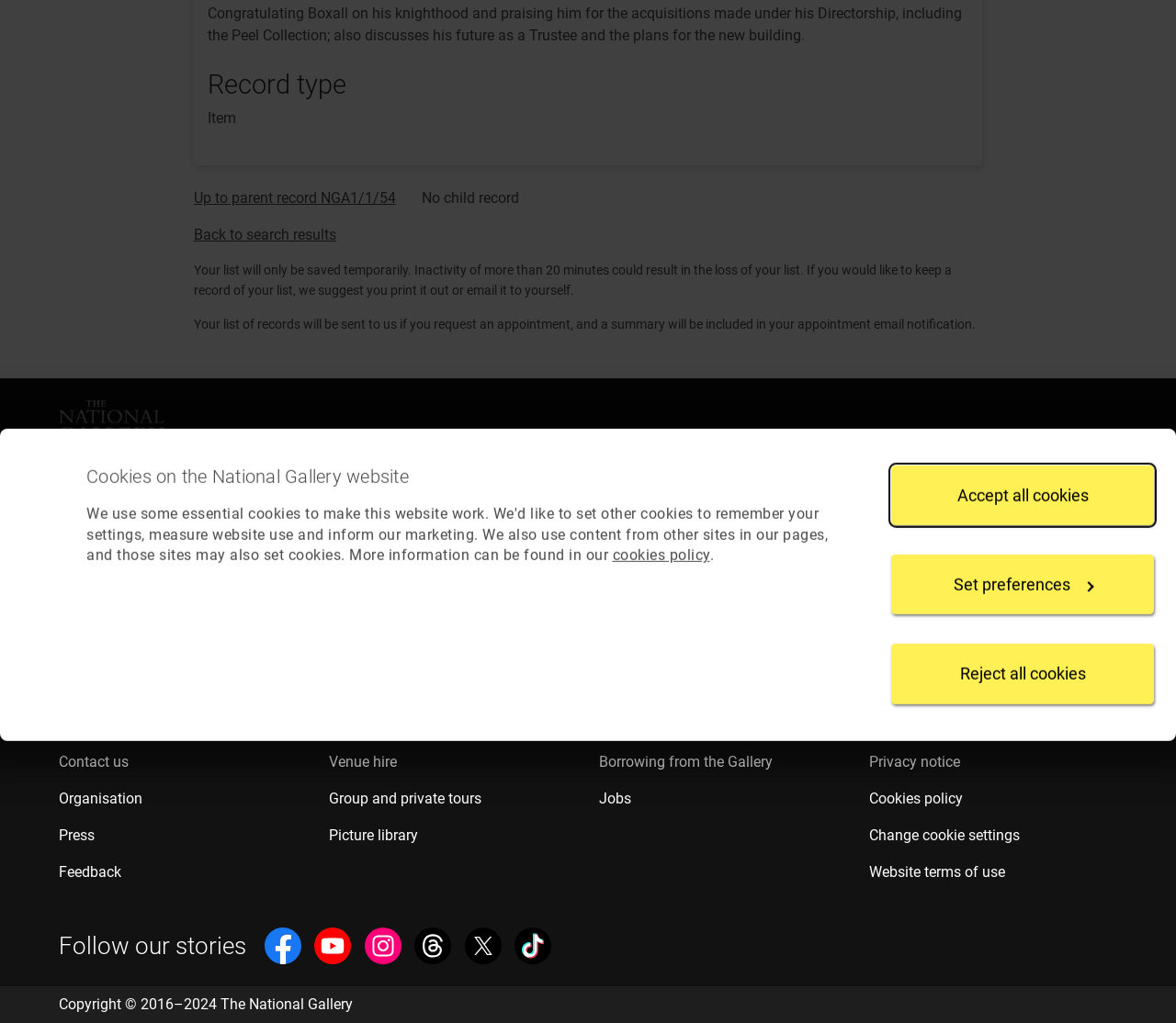Find the bounding box of the element with the following description: "Accessibility". The coordinates must be four float numbers between 0 and 1, formatted as [left, top, right, bottom].

[0.739, 0.7, 0.808, 0.717]